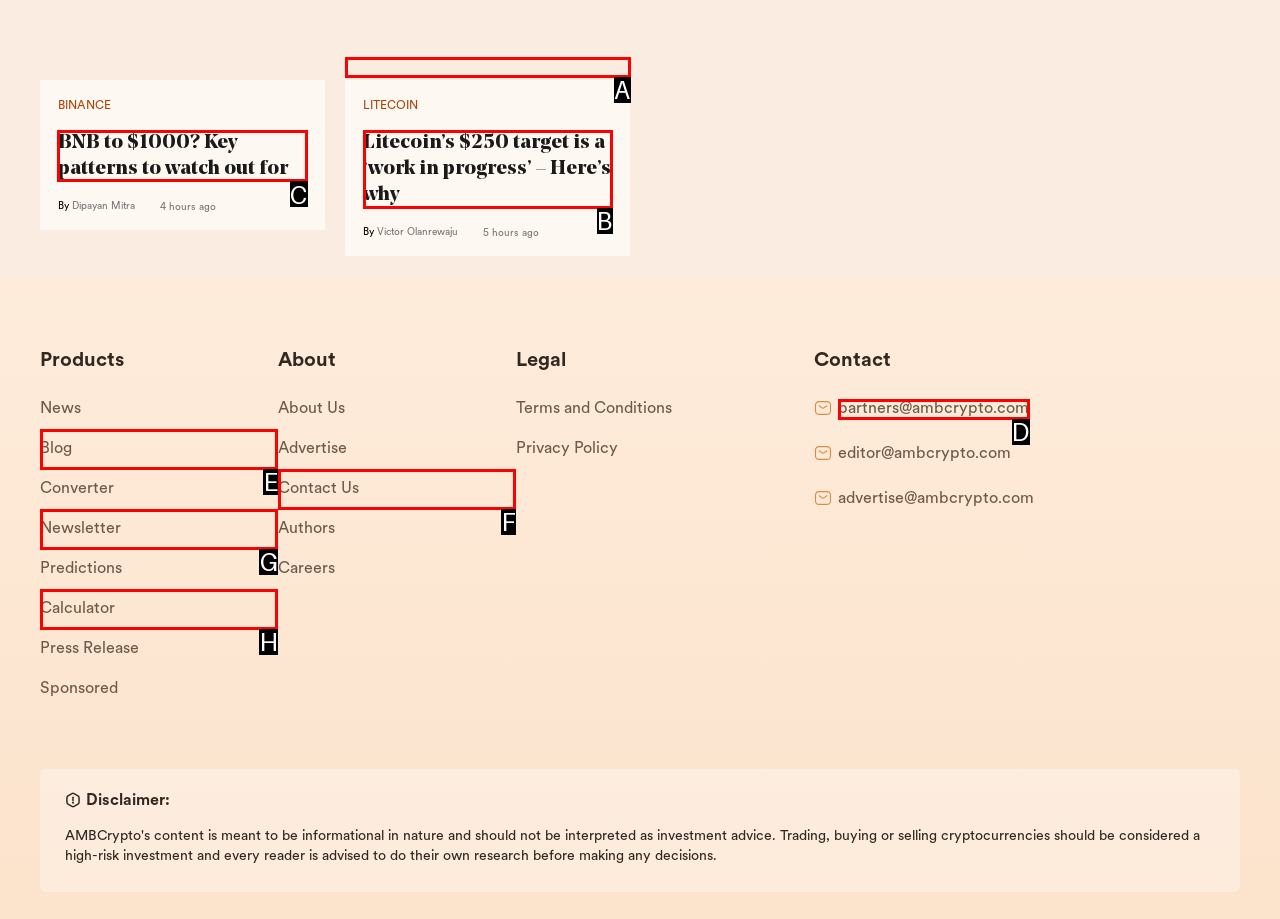Determine the letter of the element to click to accomplish this task: Click on the 'BNB to $1000? Key patterns to watch out for' article. Respond with the letter.

C